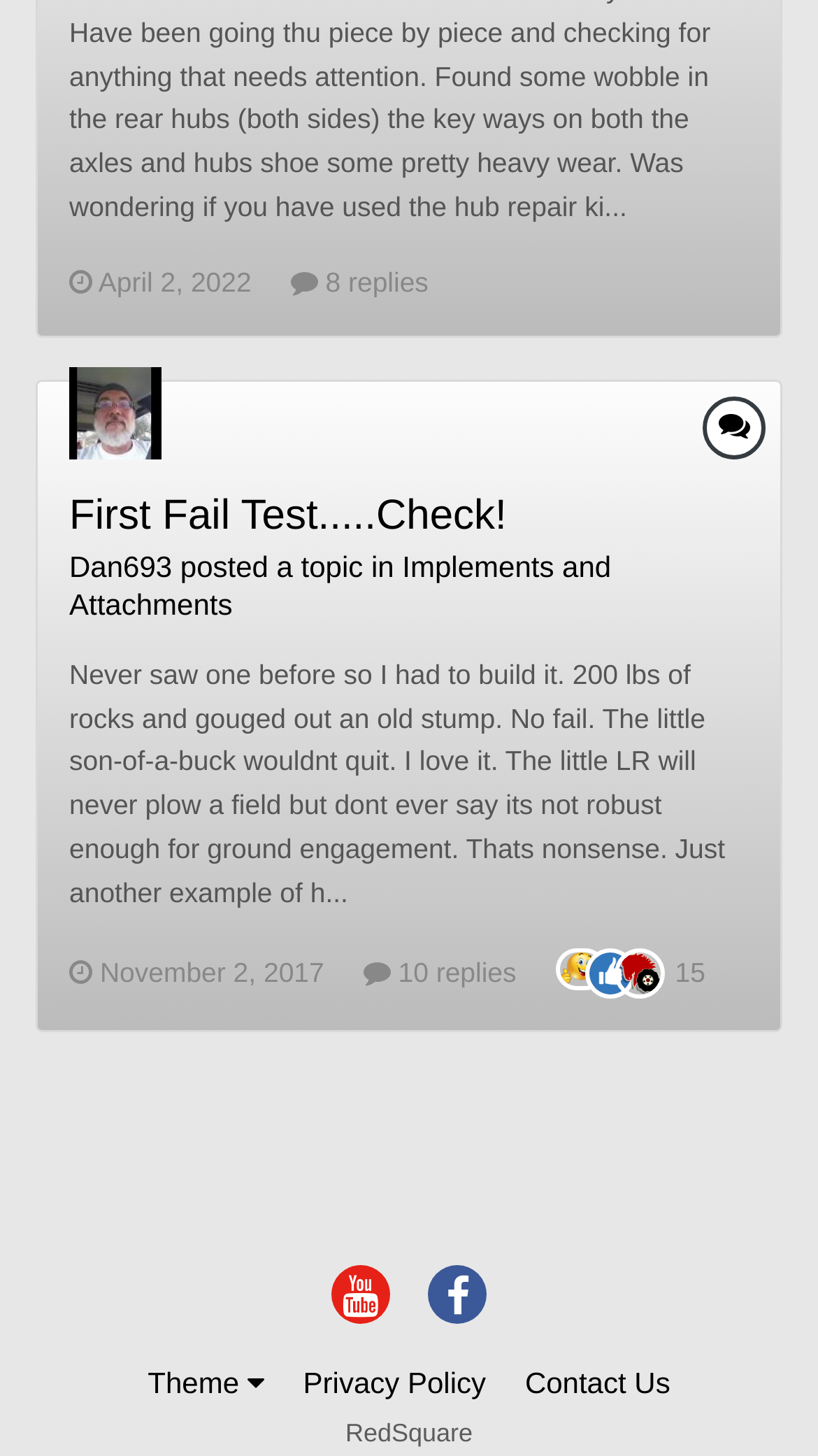Identify the bounding box coordinates of the clickable region necessary to fulfill the following instruction: "Reply to the topic". The bounding box coordinates should be four float numbers between 0 and 1, i.e., [left, top, right, bottom].

[0.355, 0.183, 0.524, 0.204]